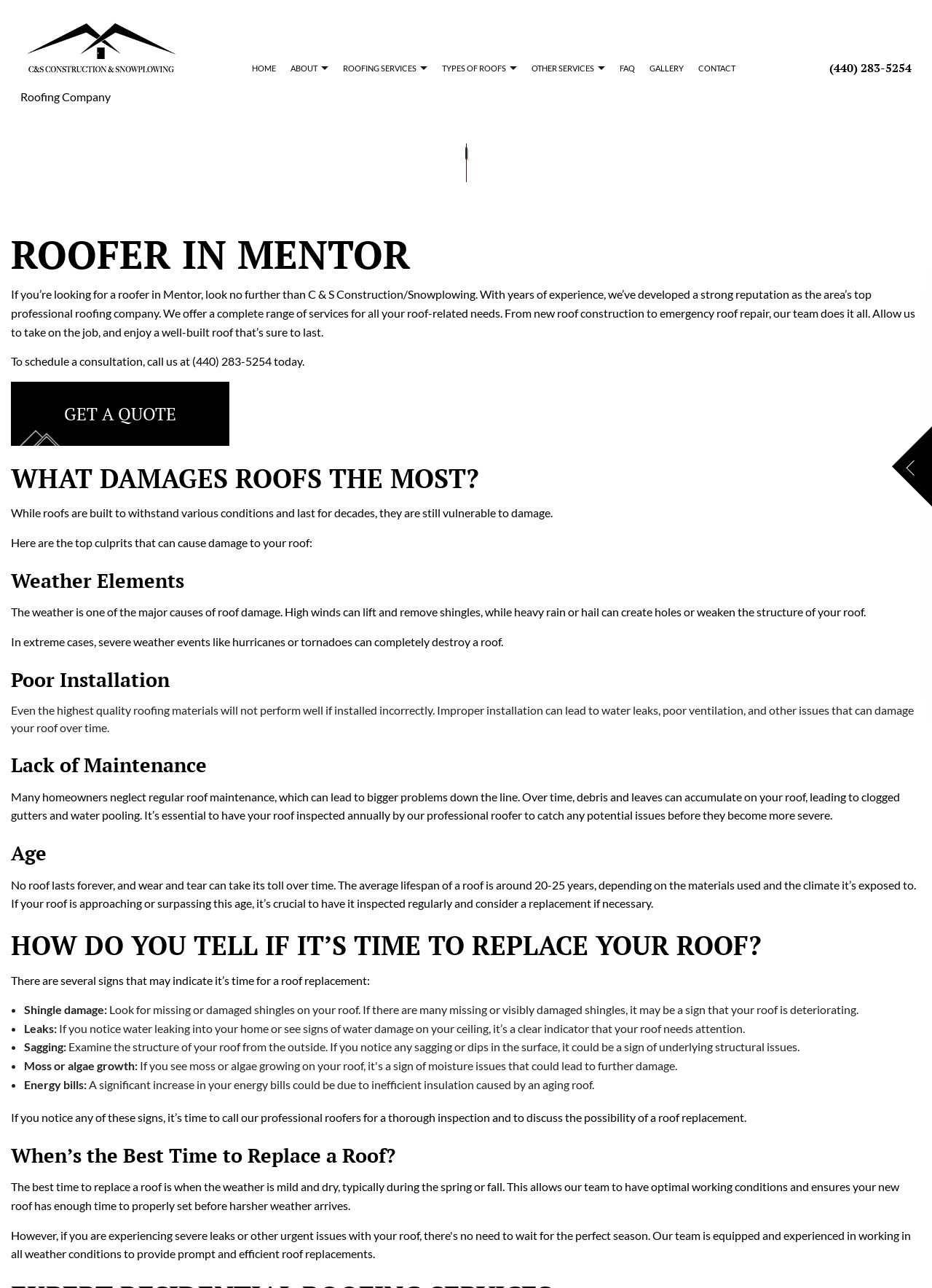Identify the bounding box coordinates for the UI element mentioned here: "Residential Snow Removal". Provide the coordinates as four float values between 0 and 1, i.e., [left, top, right, bottom].

[0.376, 0.107, 0.594, 0.127]